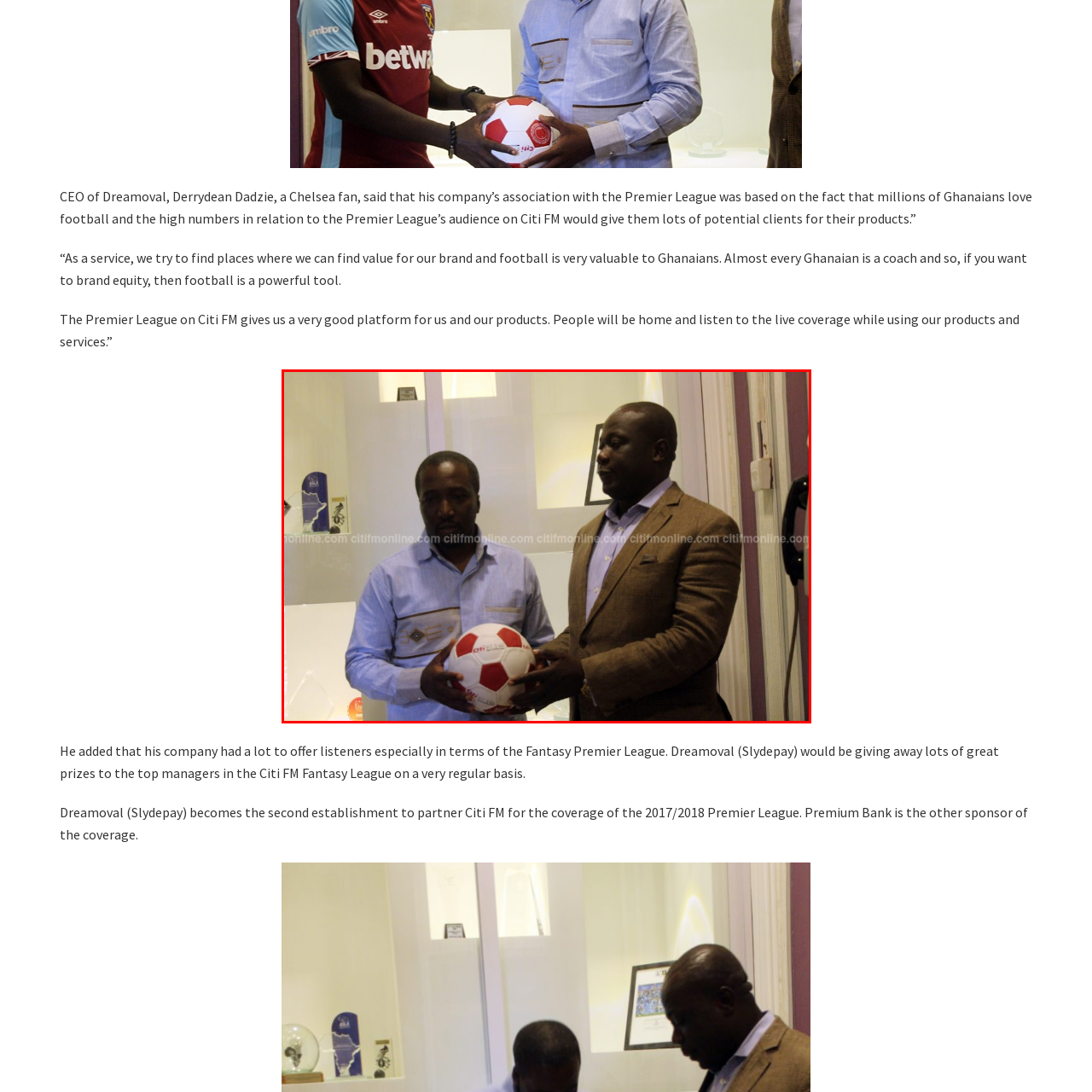What is the likely setting of the meeting?
Focus on the visual details within the red bounding box and provide an in-depth answer based on your observations.

The caption suggests a professional setting, and the context of the meeting implies that it is taking place in an office space, which is a common location for business meetings and partnerships.